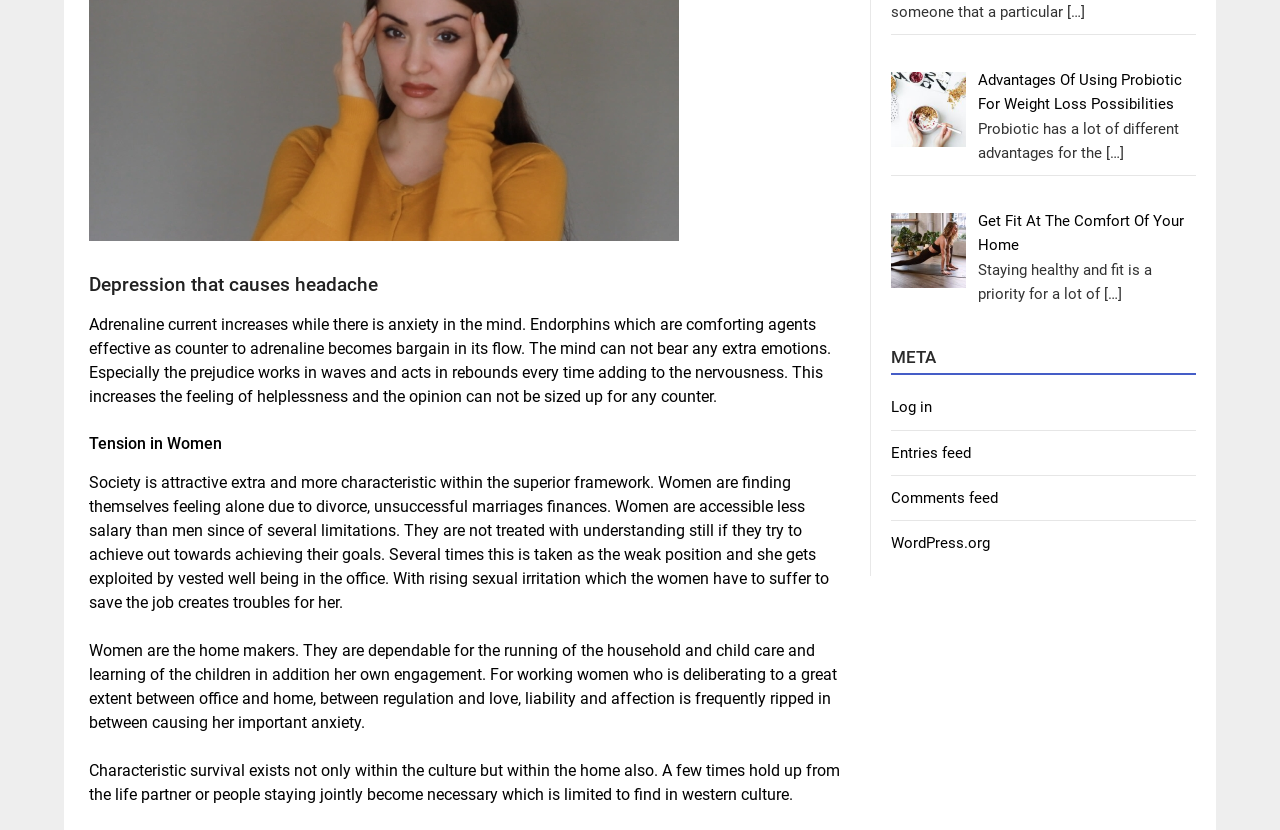Determine the bounding box coordinates for the UI element with the following description: "Log in". The coordinates should be four float numbers between 0 and 1, represented as [left, top, right, bottom].

[0.696, 0.48, 0.728, 0.502]